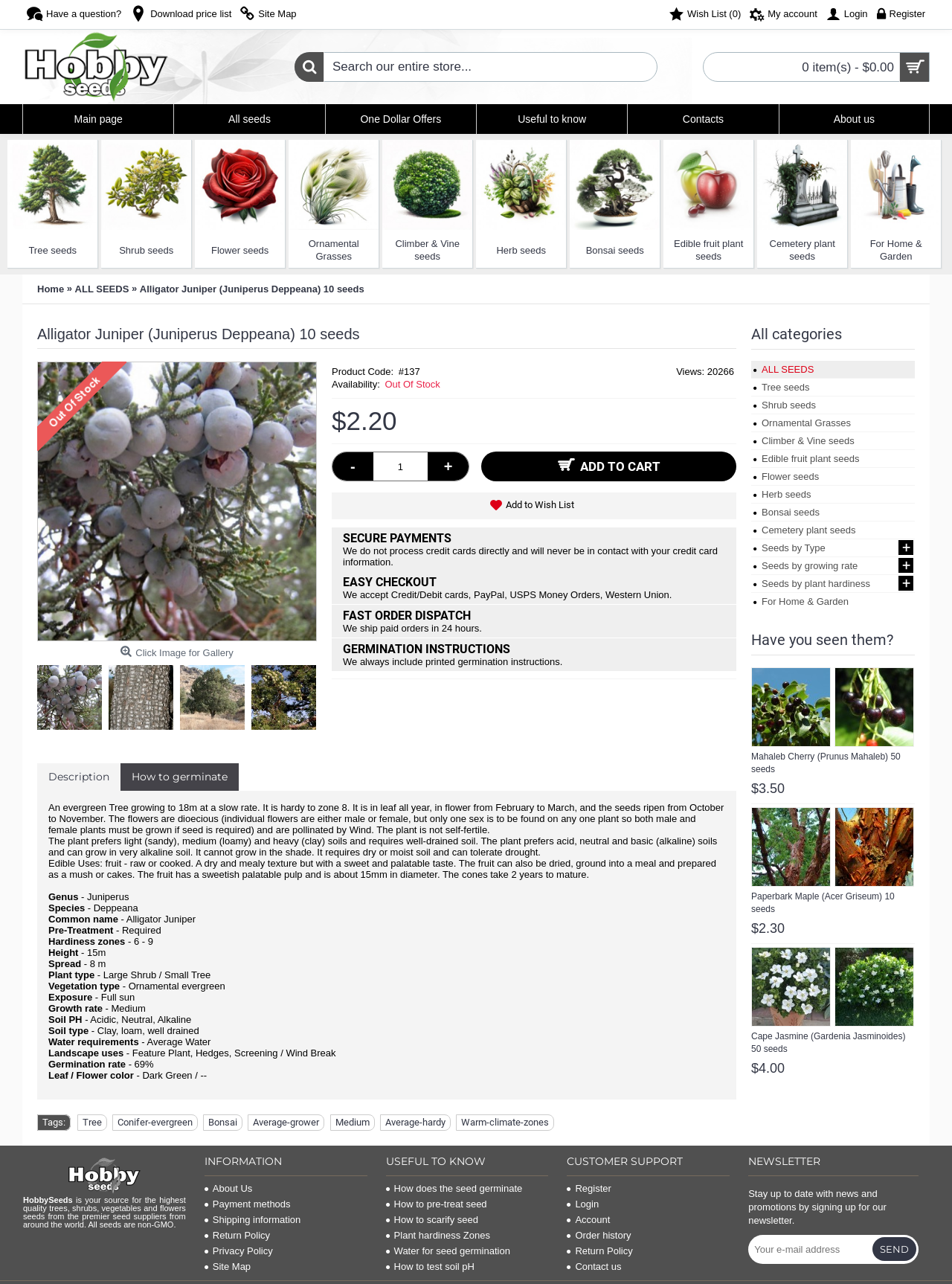Pinpoint the bounding box coordinates of the clickable area necessary to execute the following instruction: "View all seeds". The coordinates should be given as four float numbers between 0 and 1, namely [left, top, right, bottom].

[0.183, 0.081, 0.341, 0.104]